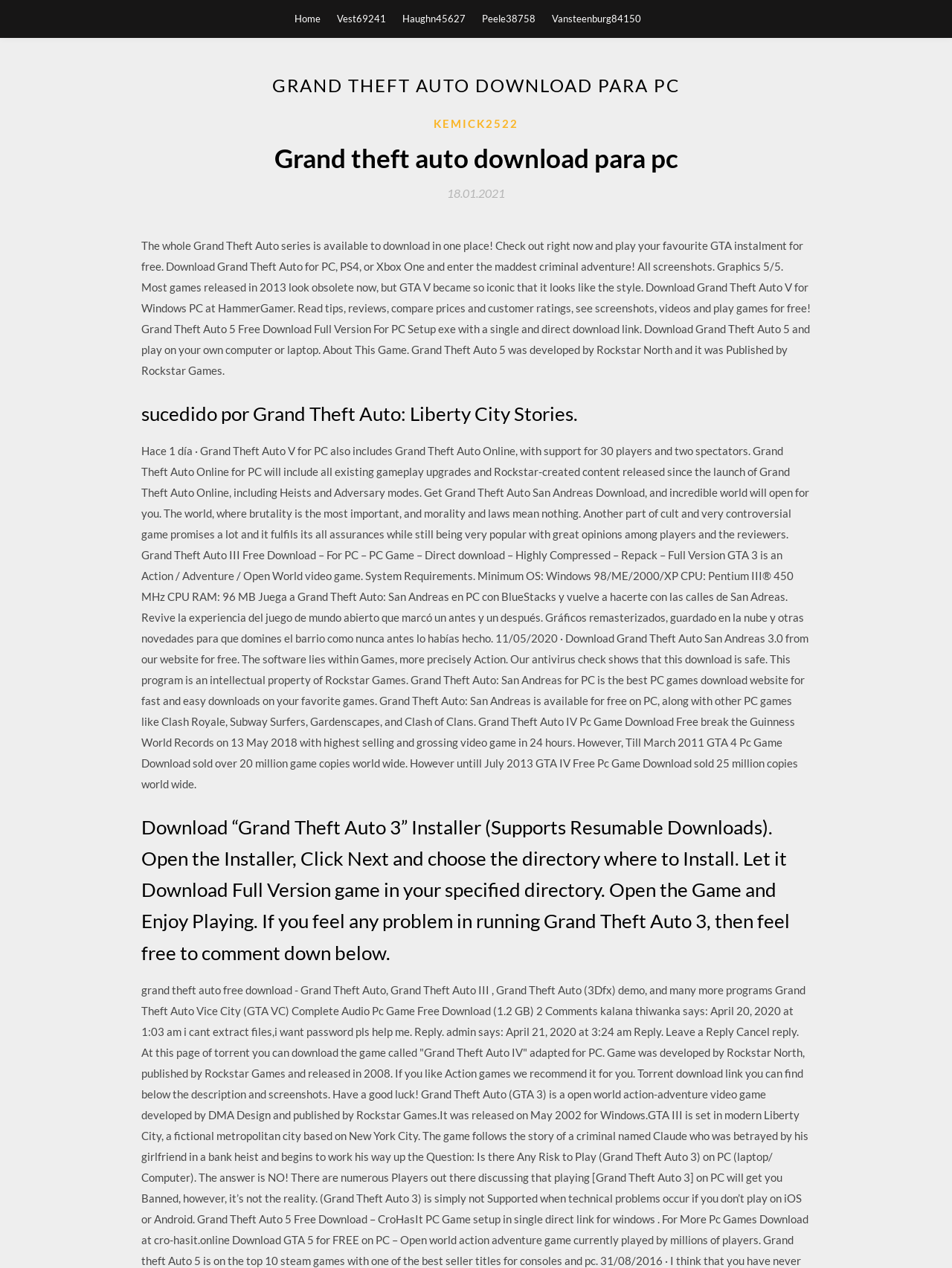What is the rating of the graphics in Grand Theft Auto V?
Provide a short answer using one word or a brief phrase based on the image.

5/5